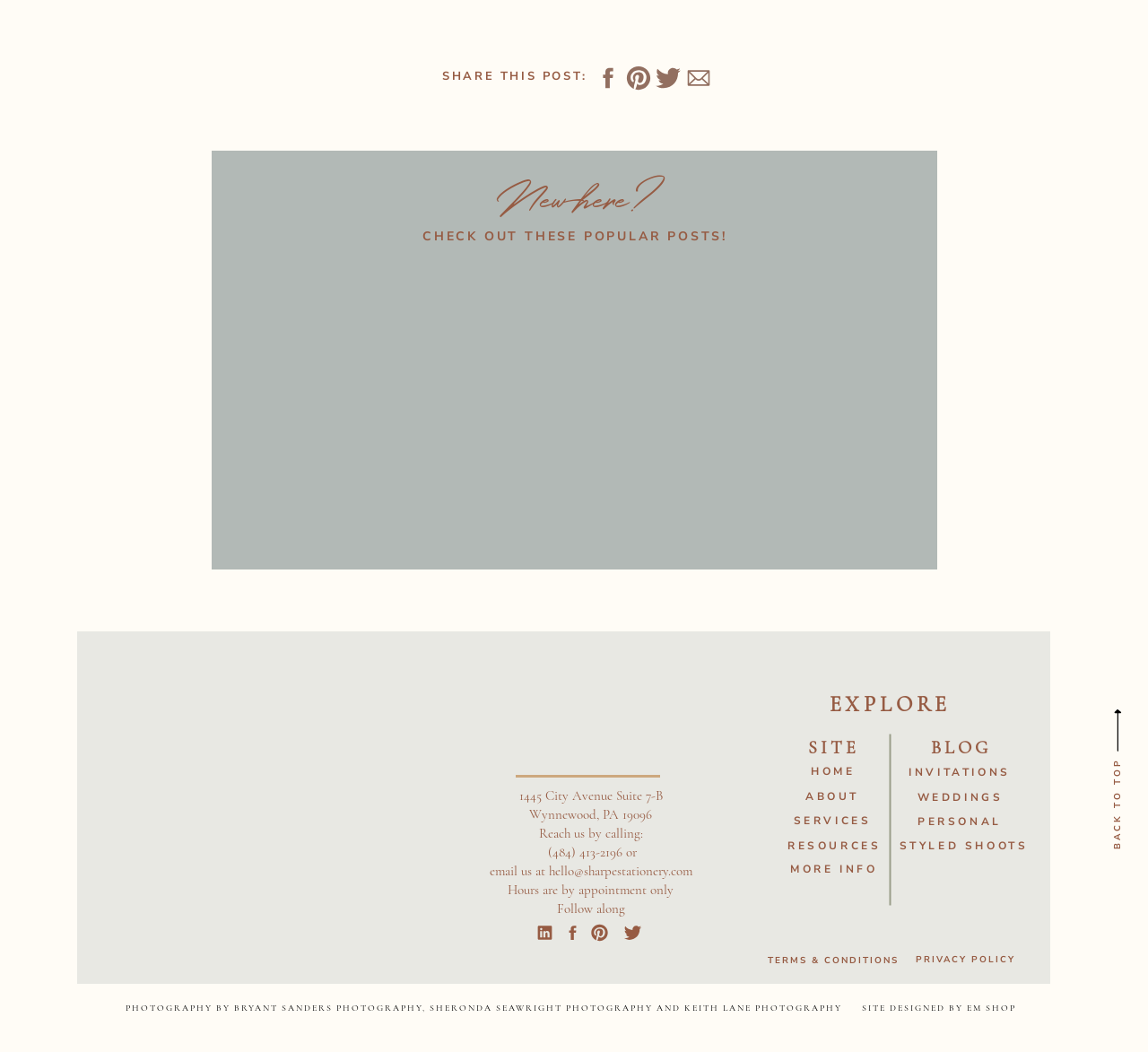What is the phone number of the company?
Please look at the screenshot and answer using one word or phrase.

(484) 413-2196